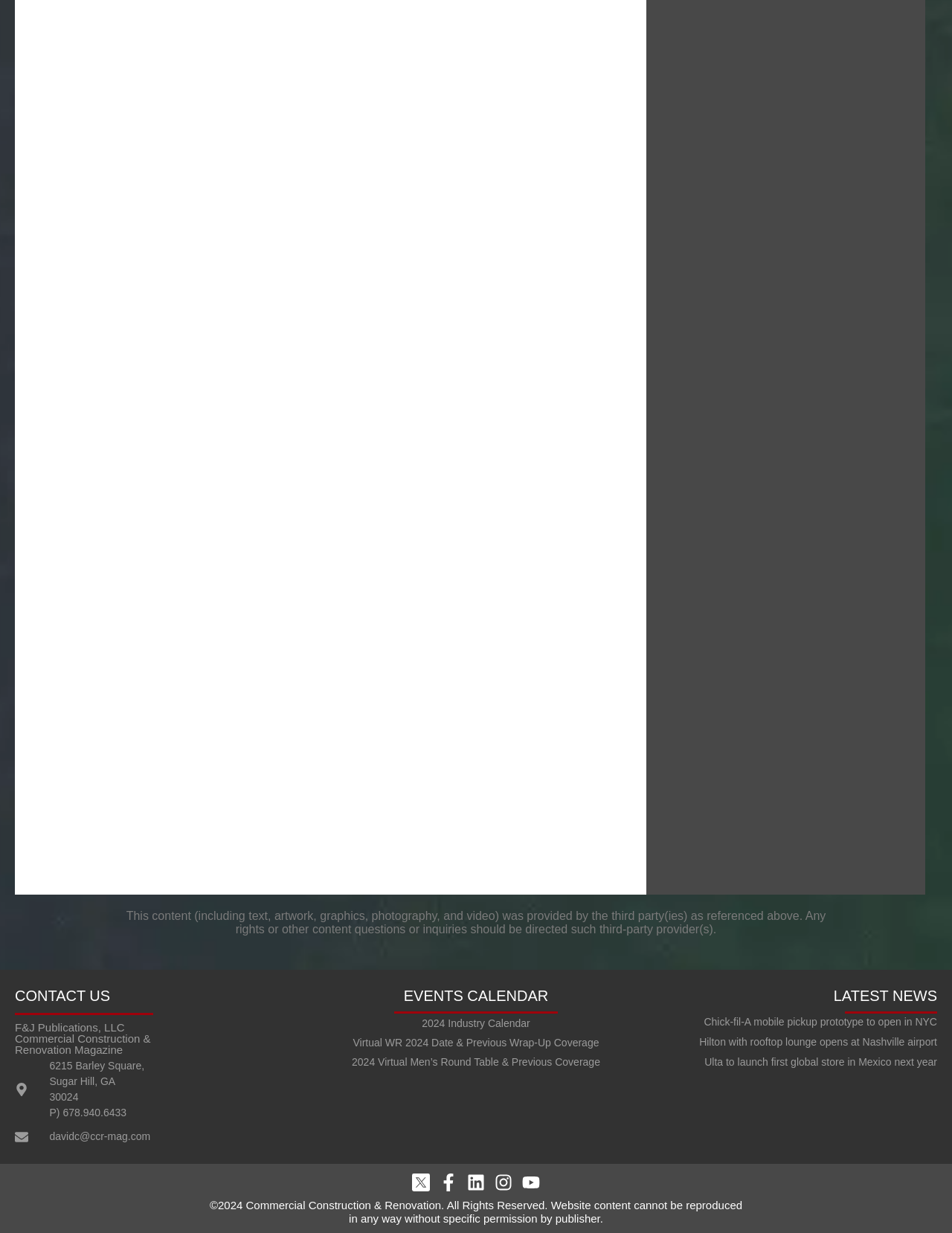What is the title of the first news article?
Provide a detailed and well-explained answer to the question.

I found the title of the first news article by looking at the heading element with the text 'Chick-fil-A mobile pickup prototype to open in NYC' which is located in the 'LATEST NEWS' section.